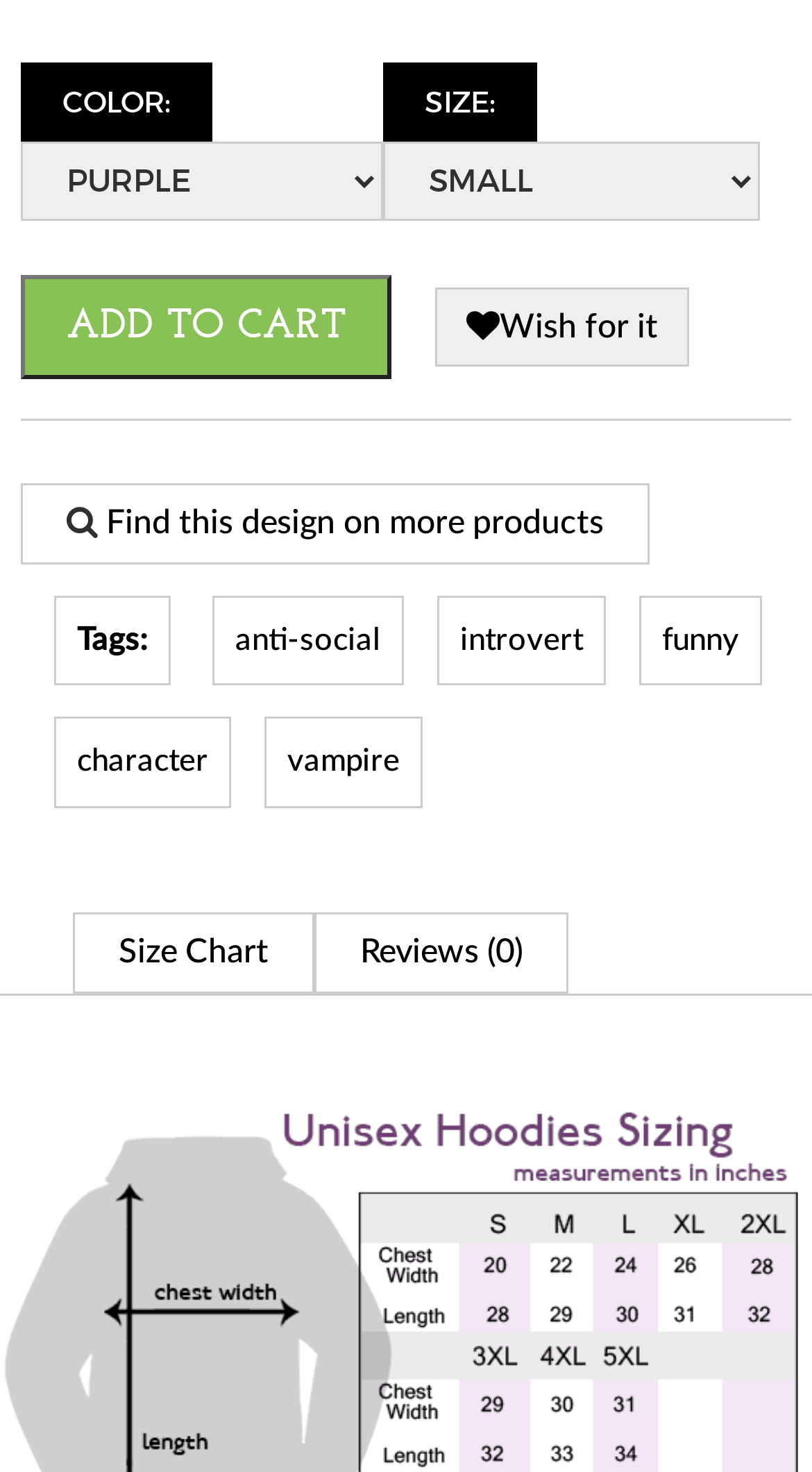Pinpoint the bounding box coordinates of the clickable area necessary to execute the following instruction: "View the 'IV. Shared Worlds Games' section". The coordinates should be given as four float numbers between 0 and 1, namely [left, top, right, bottom].

None